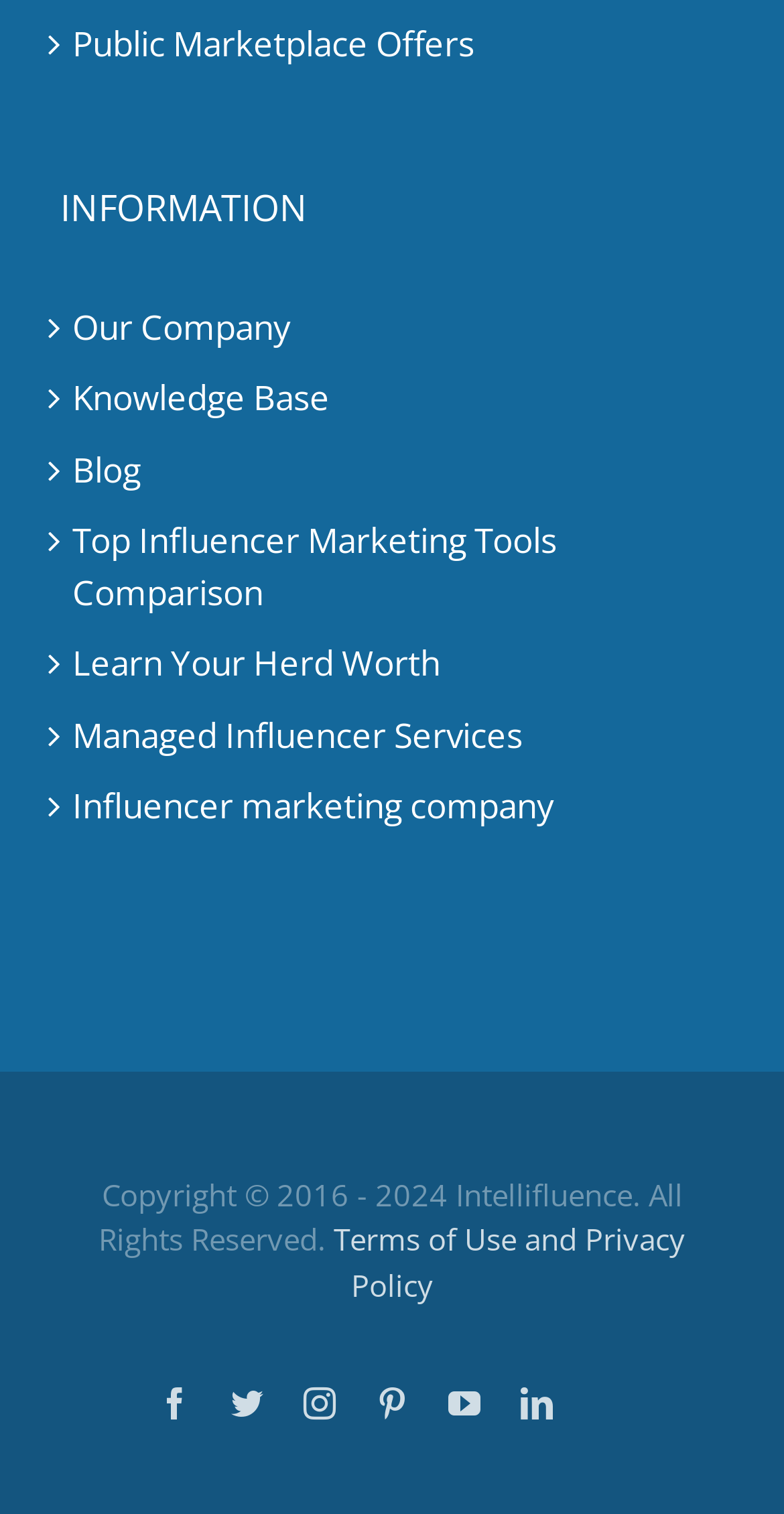Based on the image, please respond to the question with as much detail as possible:
What is the year range mentioned in the copyright information?

The copyright information at the bottom of the webpage mentions the year range '2016 - 2024', indicating that the content on the webpage is copyrighted from 2016 to 2024.